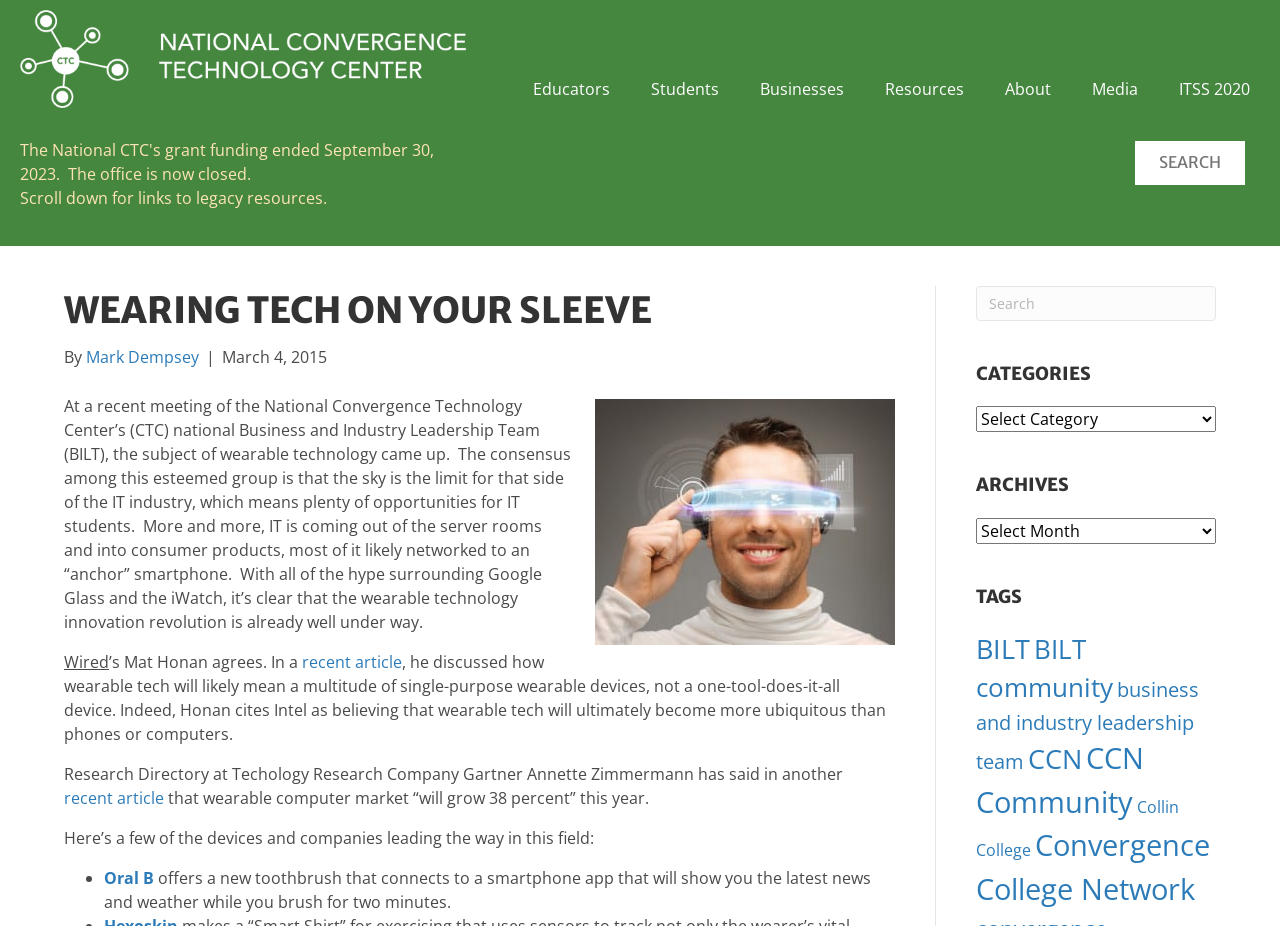Using the details from the image, please elaborate on the following question: What is the name of the company mentioned in the article that believes wearable tech will ultimately become more ubiquitous than phones or computers?

I found the name of the company by reading the text 'Indeed, Honan cites Intel as believing that wearable tech will ultimately become more ubiquitous than phones or computers.' which is located in the middle of the article.